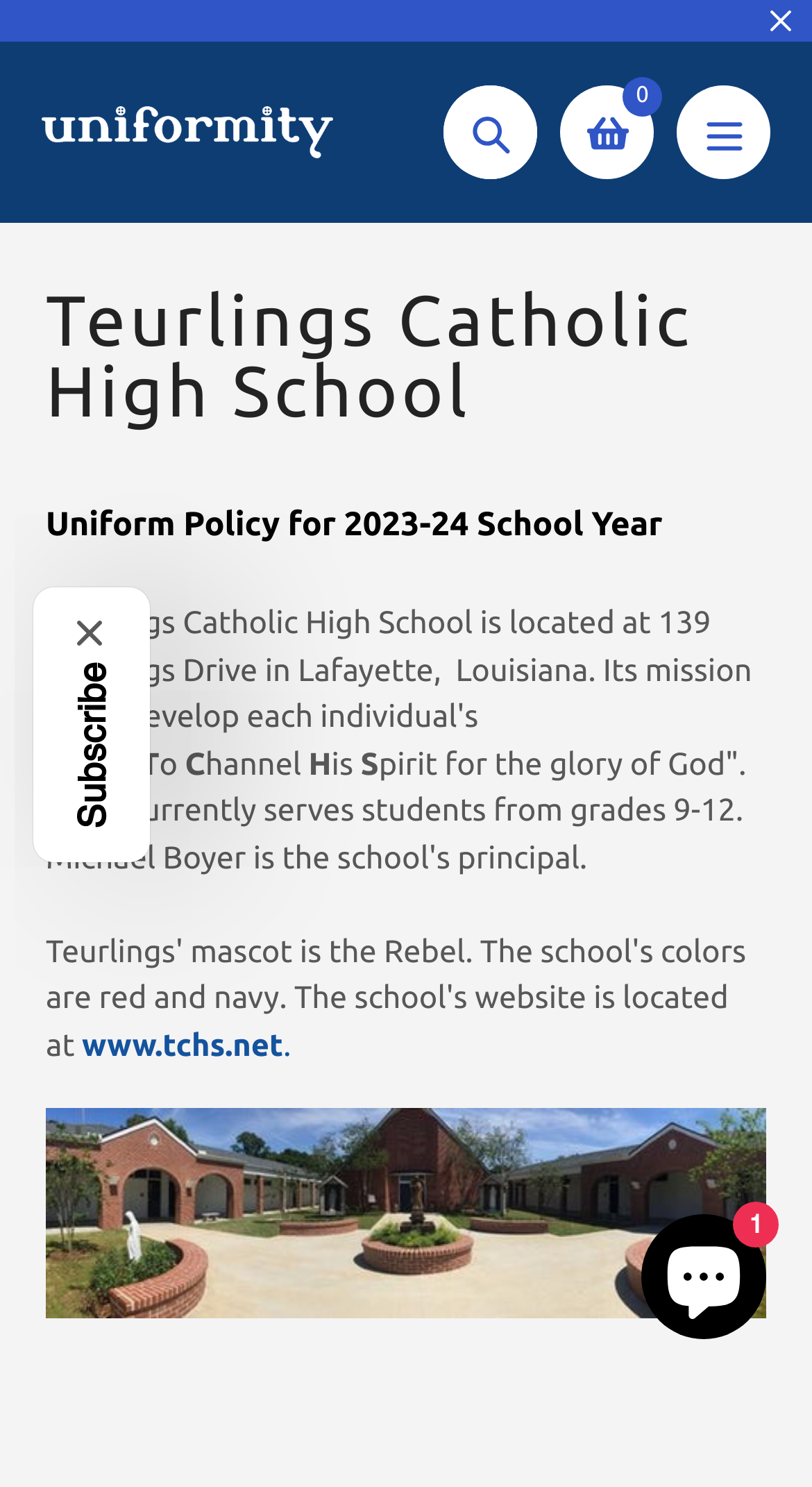Can you find the bounding box coordinates of the area I should click to execute the following instruction: "Search for uniforms"?

[0.546, 0.057, 0.662, 0.12]